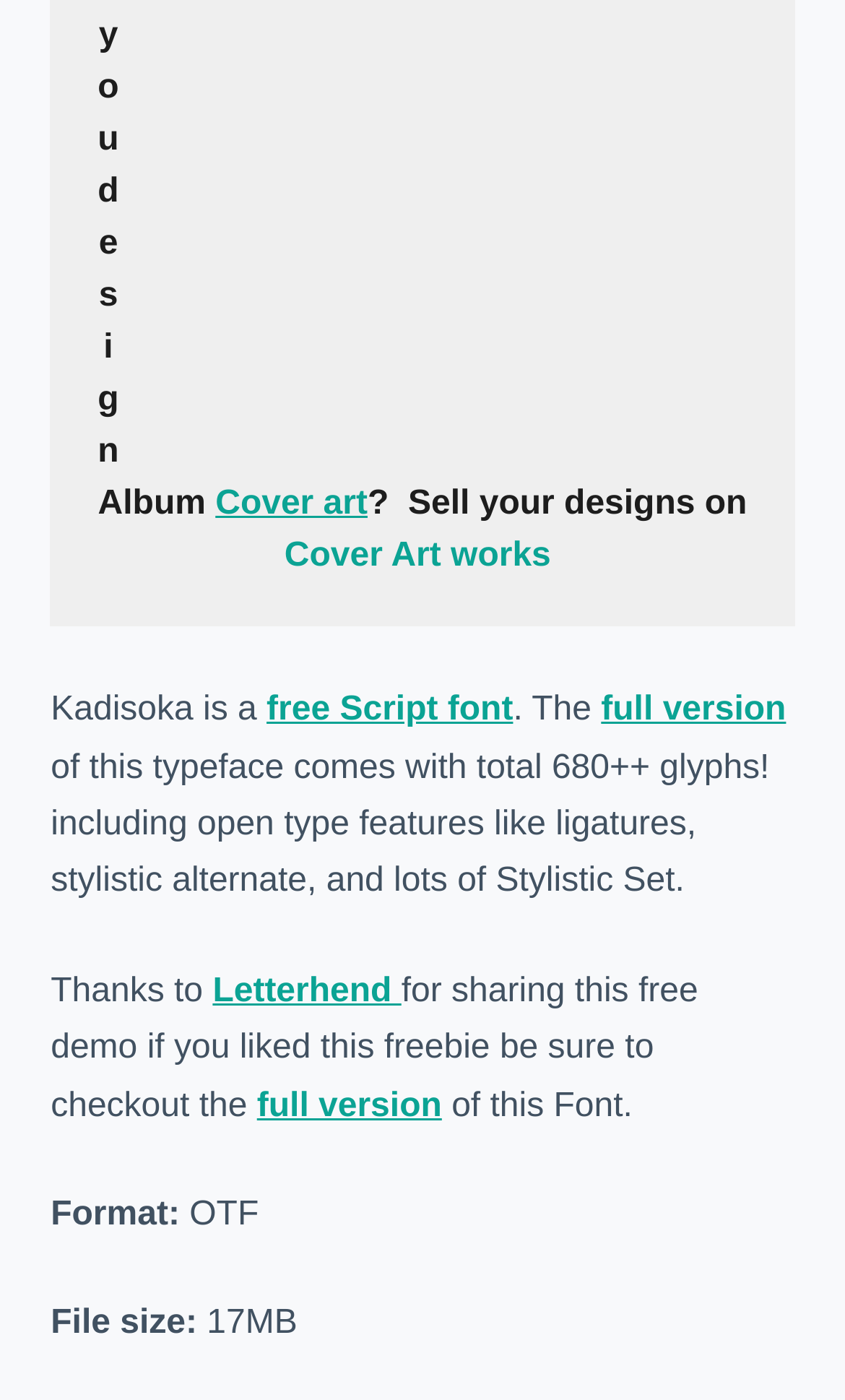Determine the bounding box coordinates of the UI element described by: "cookie policy".

None